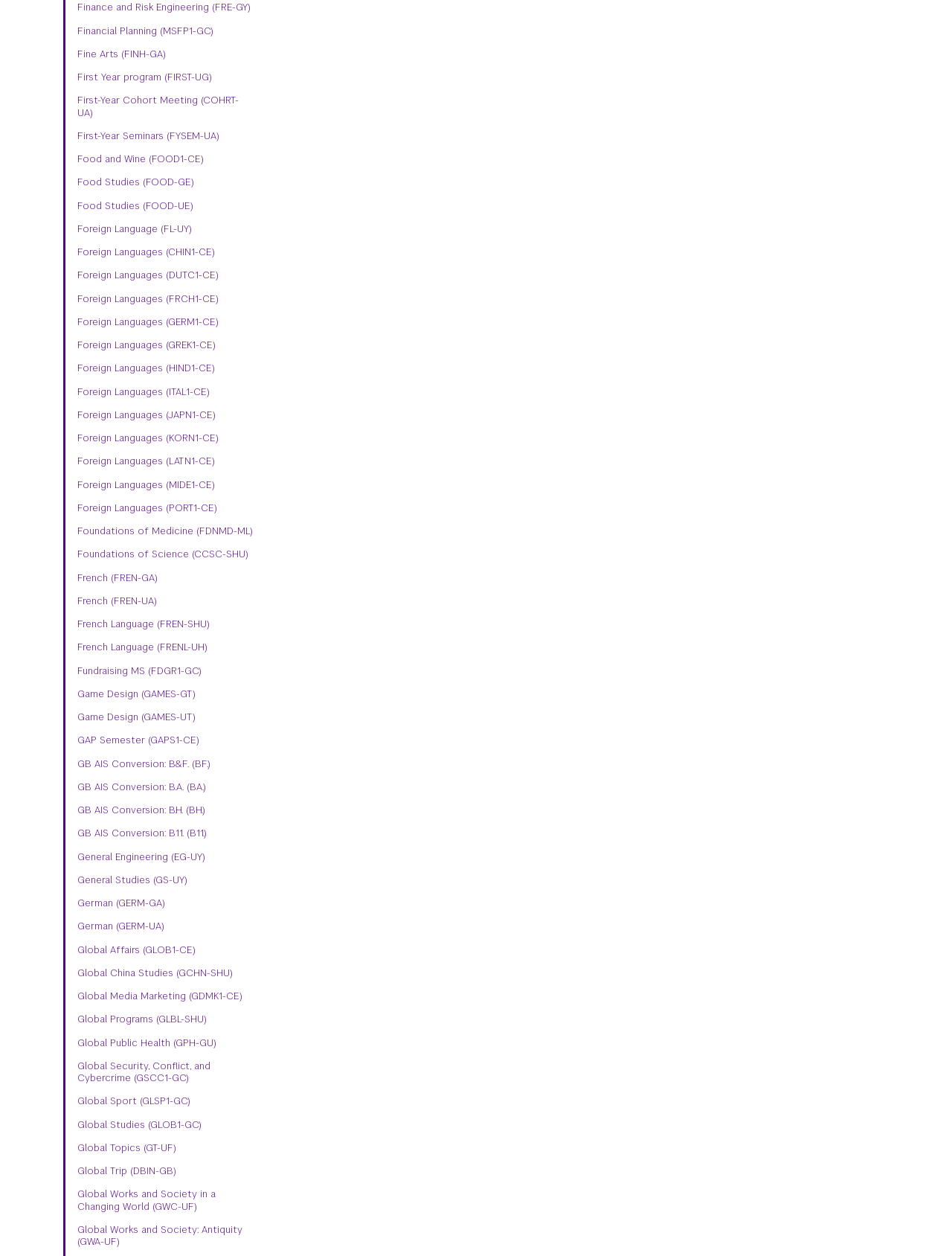Determine the bounding box coordinates of the region that needs to be clicked to achieve the task: "Click on Finance and Risk Engineering link".

[0.081, 0.001, 0.266, 0.011]